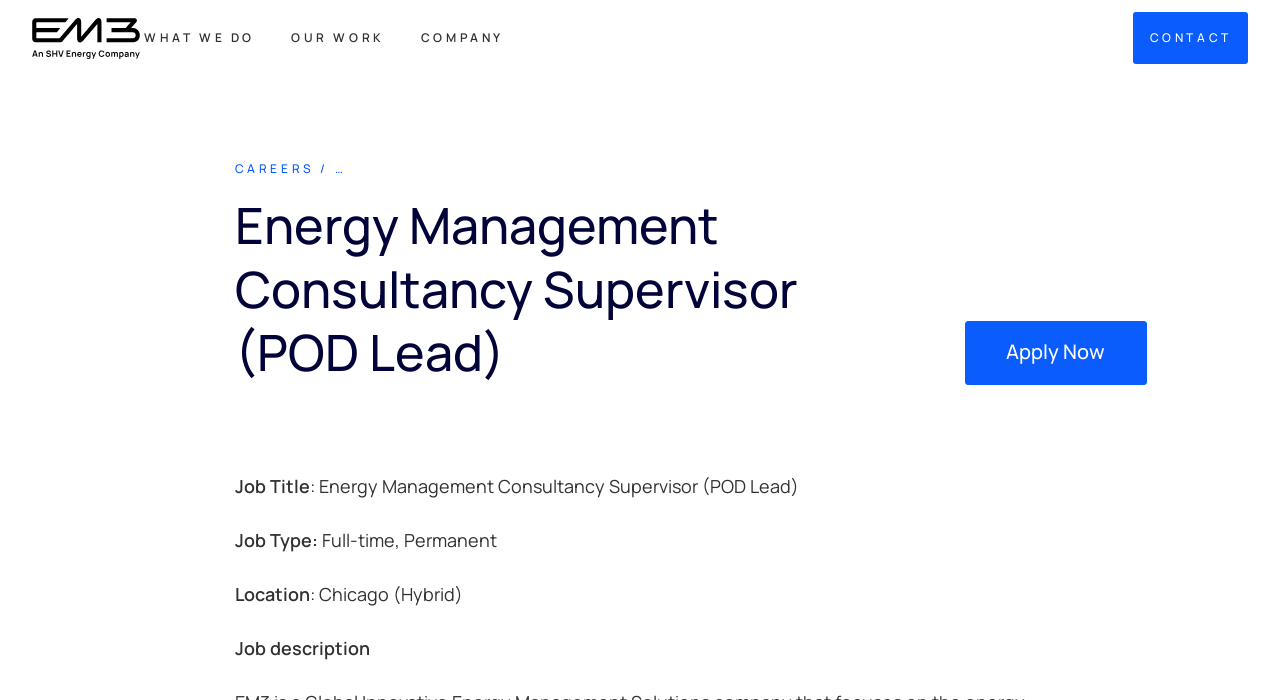How many main navigation links are there at the top of the webpage?
Look at the webpage screenshot and answer the question with a detailed explanation.

I found the main navigation links by looking at the link elements at the top of the webpage. There are four links: 'WHAT WE DO', 'OUR WORK', 'COMPANY', and 'CONTACT'. These links are located at the top of the webpage, which suggests that they are the main navigation links.